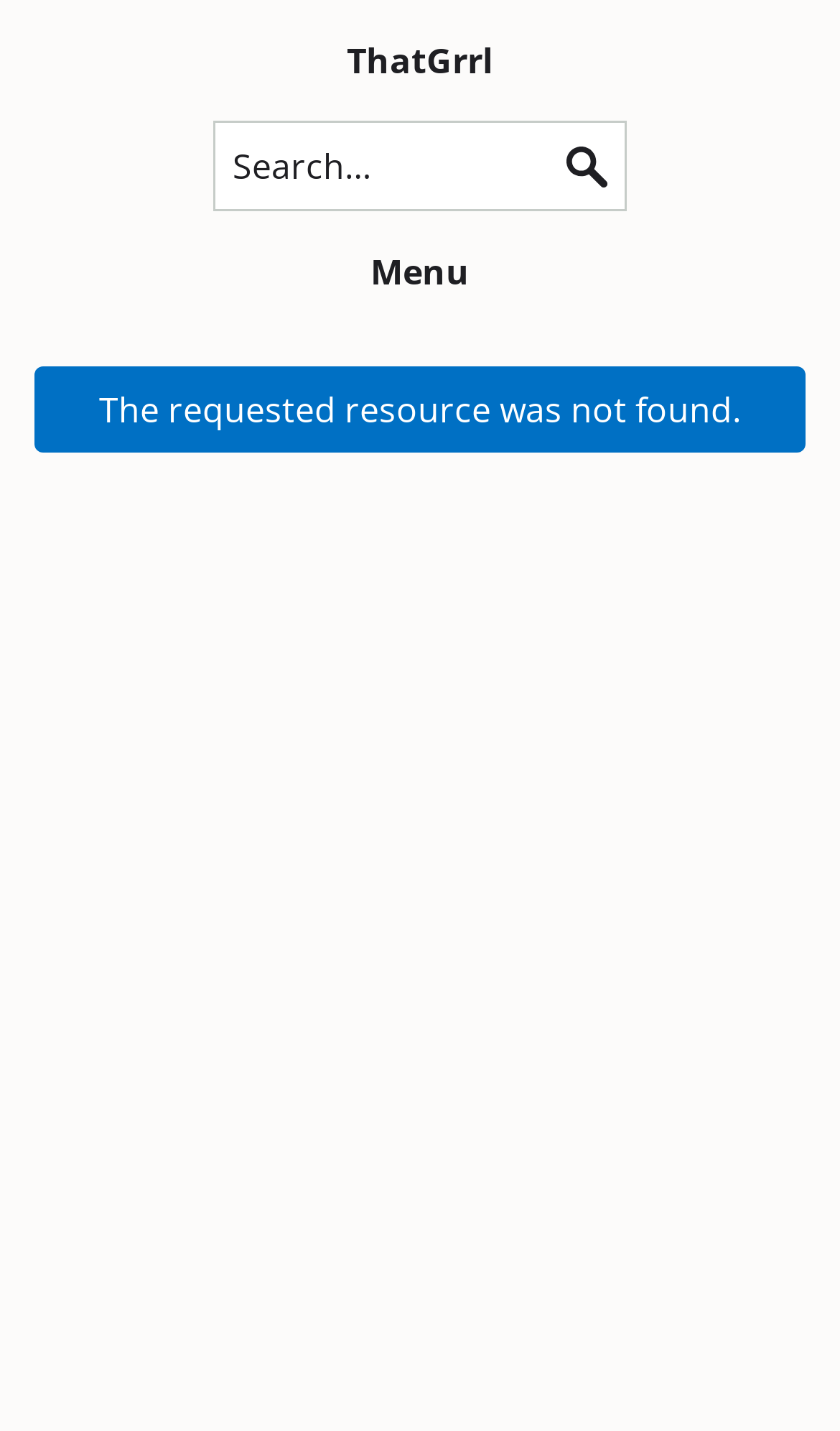Given the element description (313) 925-3216, identify the bounding box coordinates for the UI element on the webpage screenshot. The format should be (top-left x, top-left y, bottom-right x, bottom-right y), with values between 0 and 1.

None